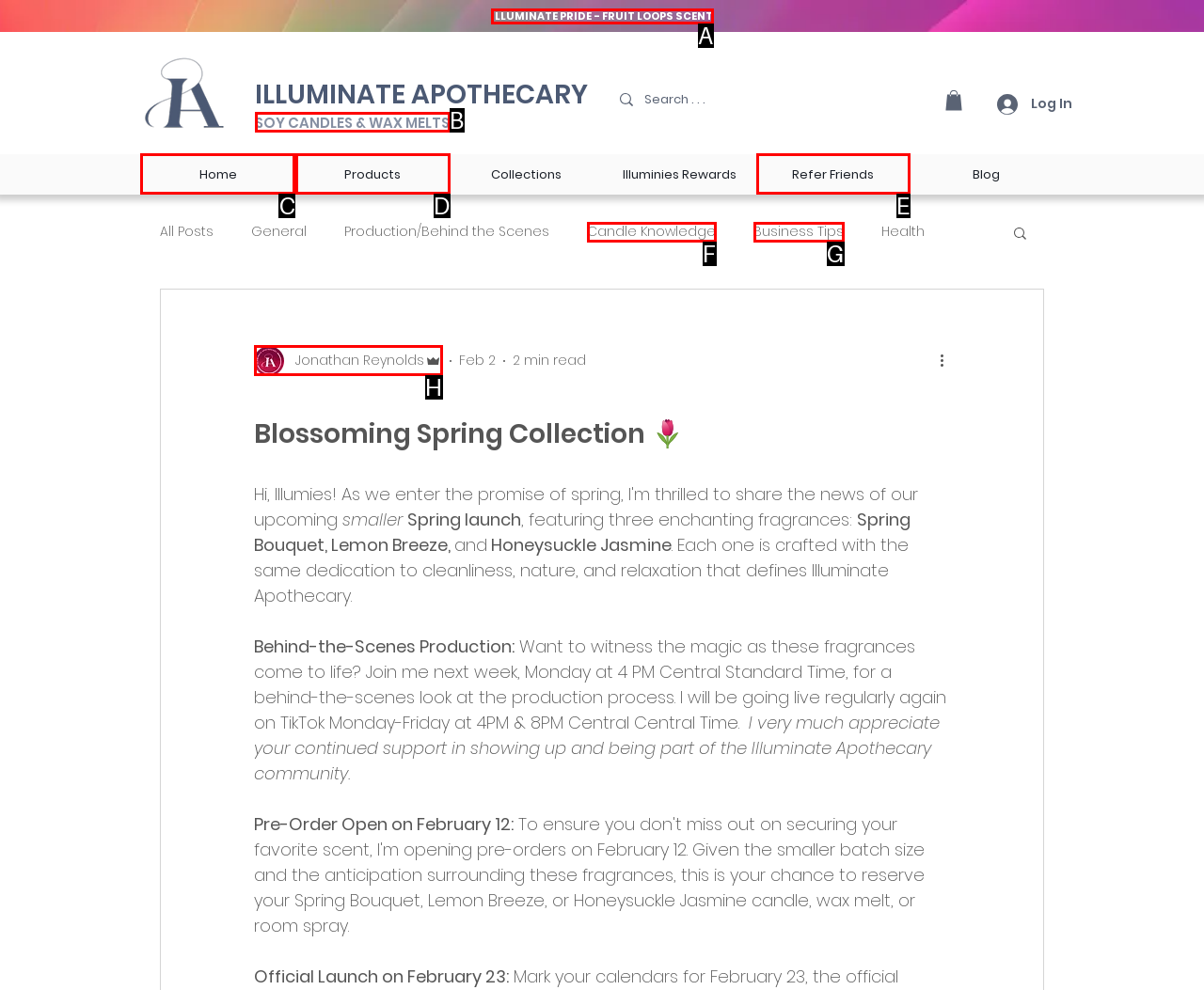Determine which HTML element to click on in order to complete the action: Visit the home page.
Reply with the letter of the selected option.

C